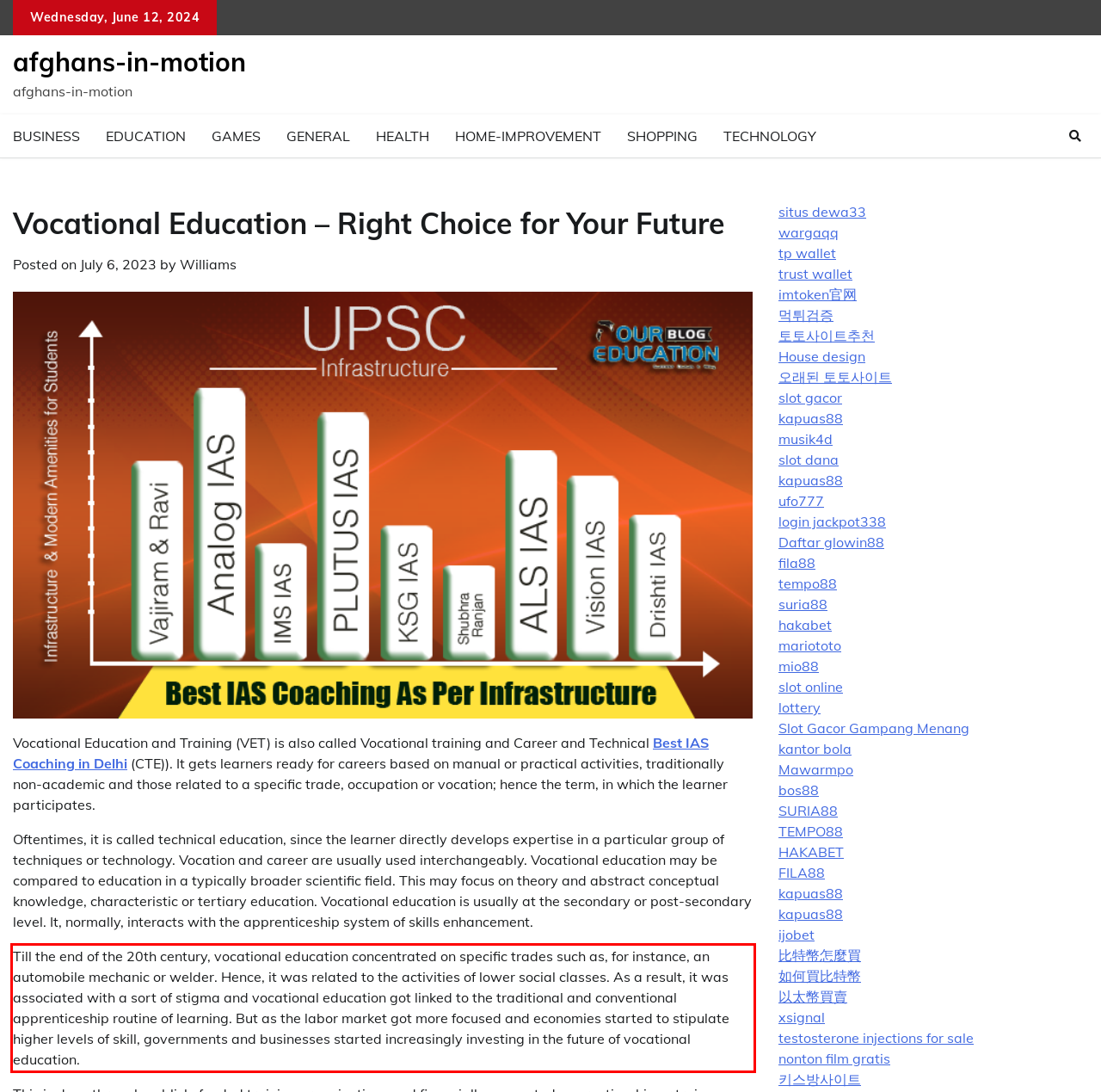You are looking at a screenshot of a webpage with a red rectangle bounding box. Use OCR to identify and extract the text content found inside this red bounding box.

Till the end of the 20th century, vocational education concentrated on specific trades such as, for instance, an automobile mechanic or welder. Hence, it was related to the activities of lower social classes. As a result, it was associated with a sort of stigma and vocational education got linked to the traditional and conventional apprenticeship routine of learning. But as the labor market got more focused and economies started to stipulate higher levels of skill, governments and businesses started increasingly investing in the future of vocational education.